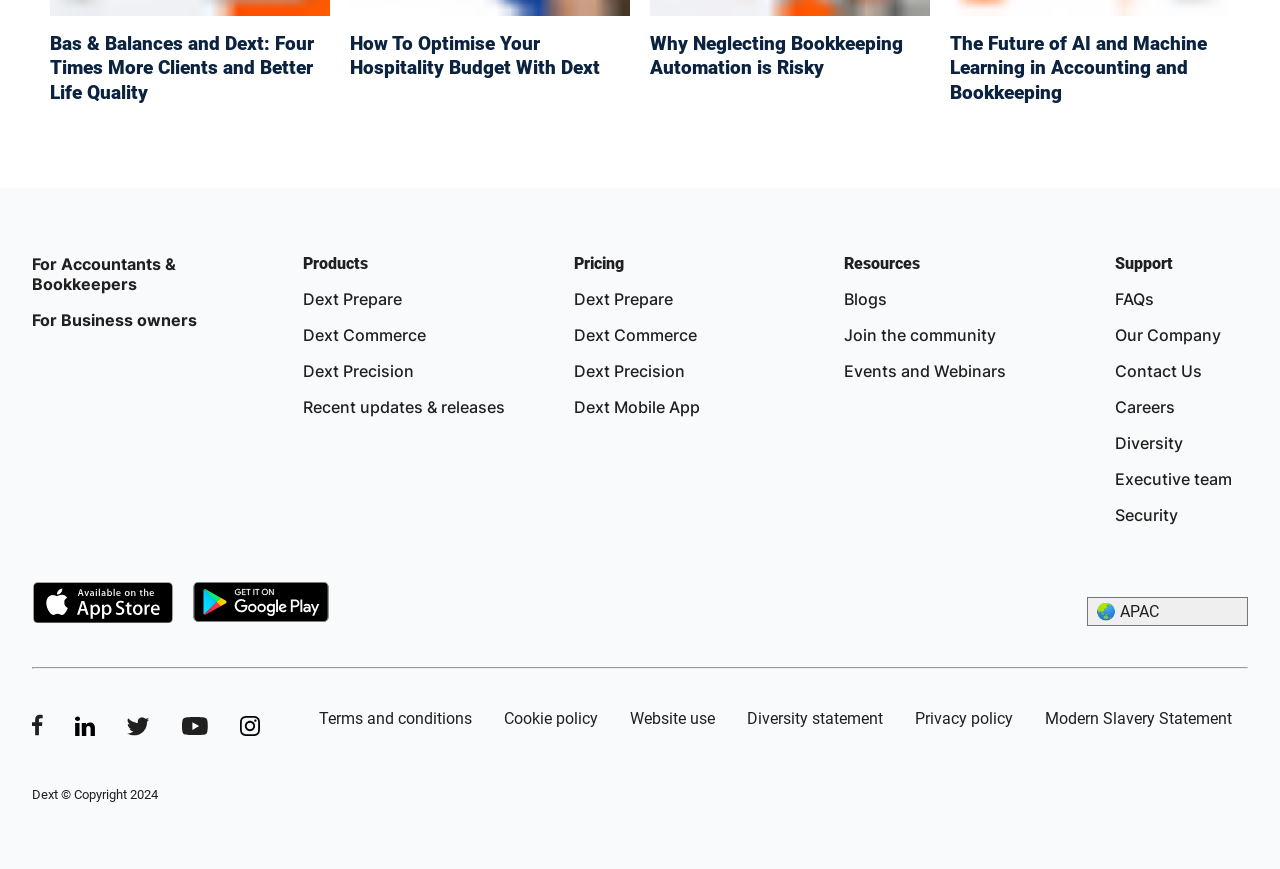Determine the coordinates of the bounding box that should be clicked to complete the instruction: "Visit Facebook page". The coordinates should be represented by four float numbers between 0 and 1: [left, top, right, bottom].

[0.025, 0.811, 0.046, 0.87]